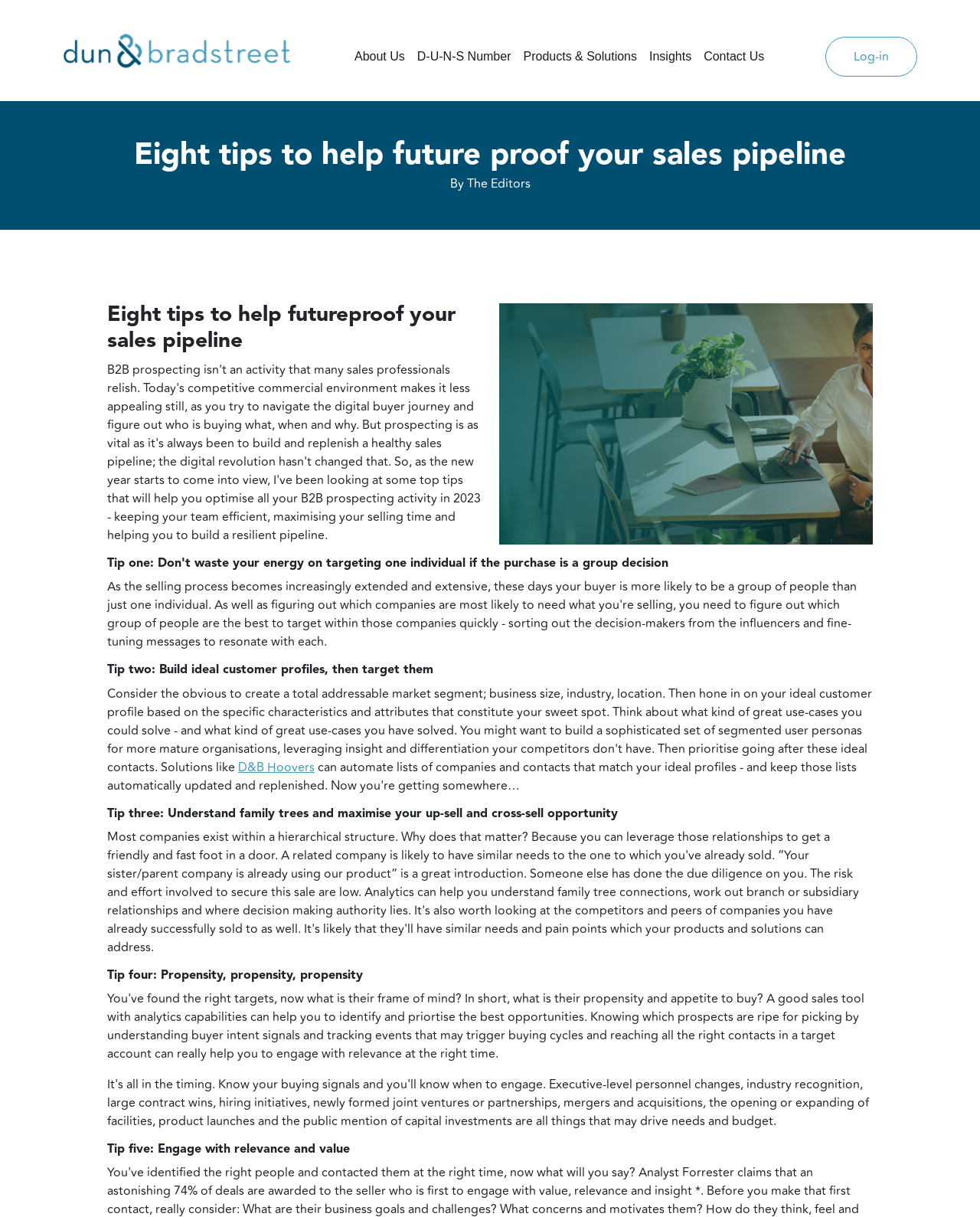Please identify the bounding box coordinates of where to click in order to follow the instruction: "Read the 'Tip one' section".

[0.109, 0.458, 0.891, 0.47]